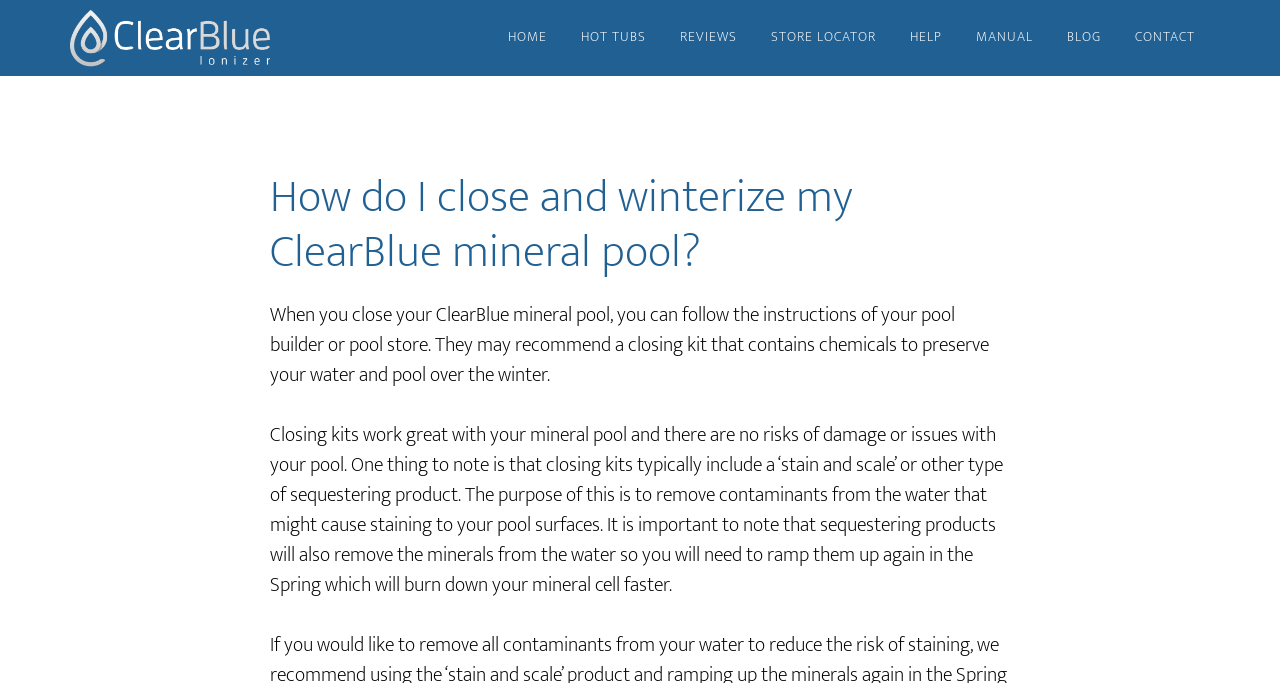Please analyze the image and give a detailed answer to the question:
What type of product is included in a closing kit to prevent staining?

The webpage mentions that a closing kit typically includes a 'stain and scale' or other type of sequestering product to remove contaminants from the water that might cause staining to the pool surfaces.